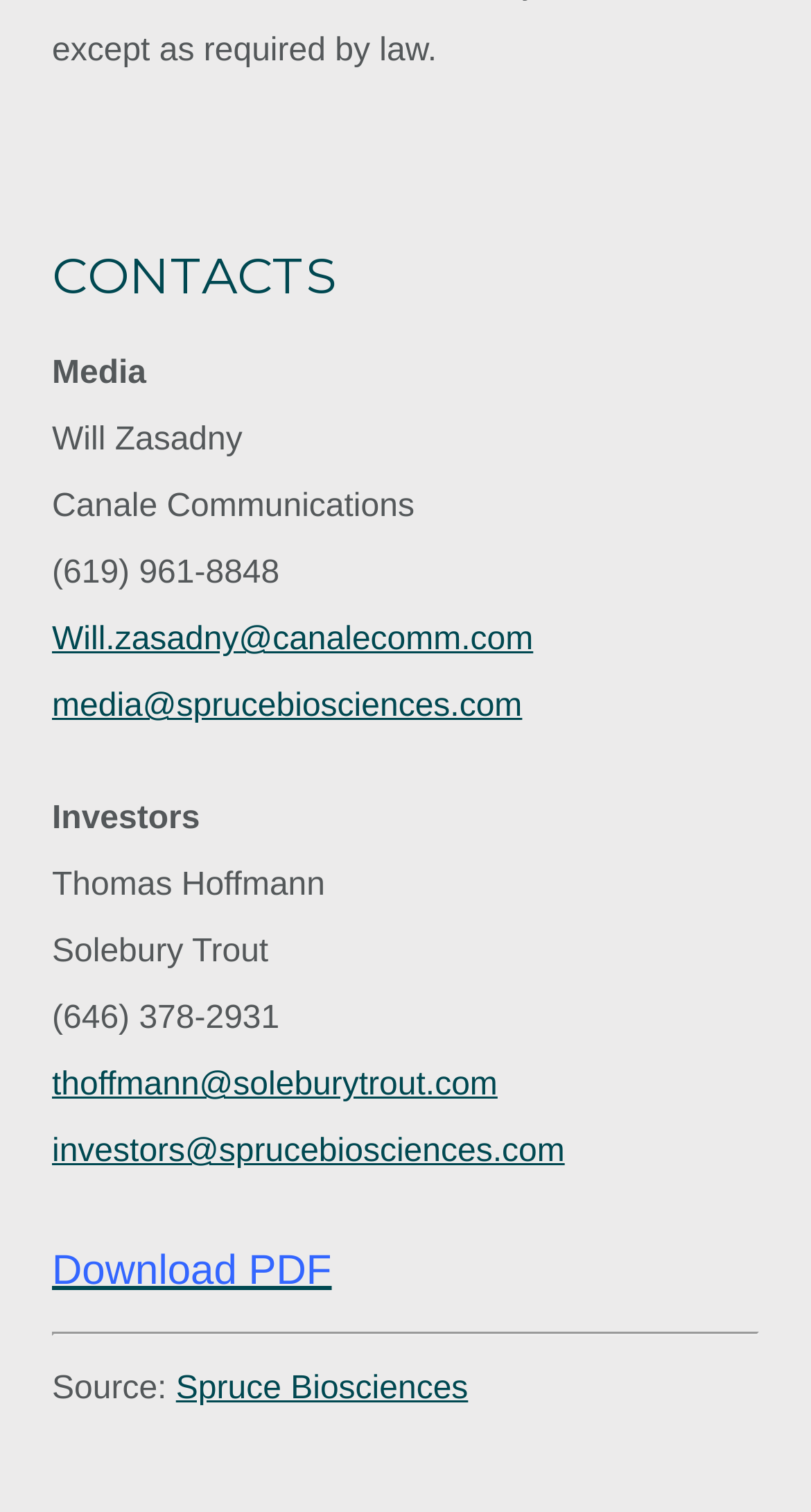Locate the bounding box of the user interface element based on this description: "investors@sprucebiosciences.com".

[0.064, 0.75, 0.696, 0.774]